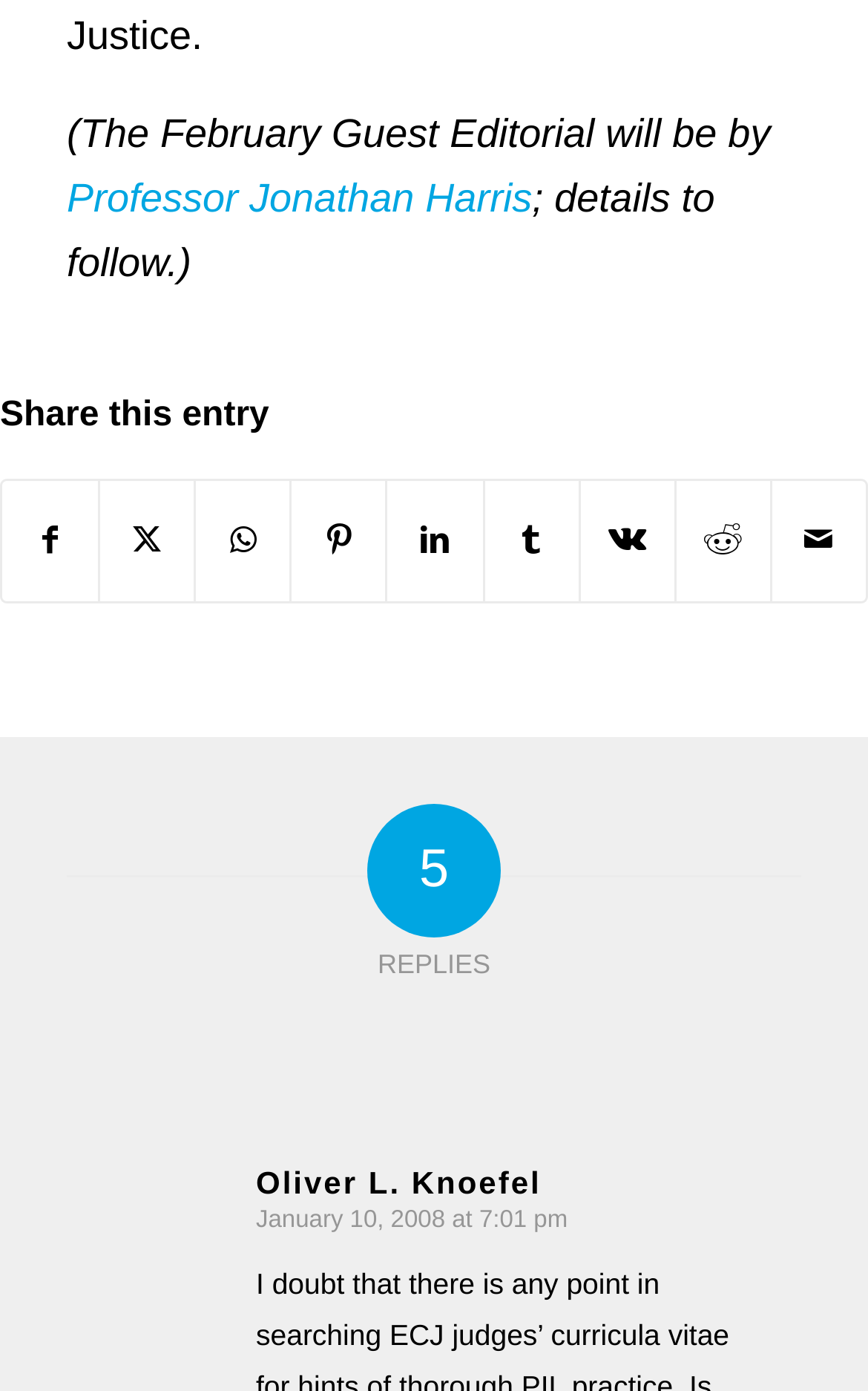Please provide a comprehensive answer to the question based on the screenshot: When was the reply made?

The answer can be found in the reply section, where the timestamp of the reply is provided as 'January 10, 2008 at 7:01 pm'.